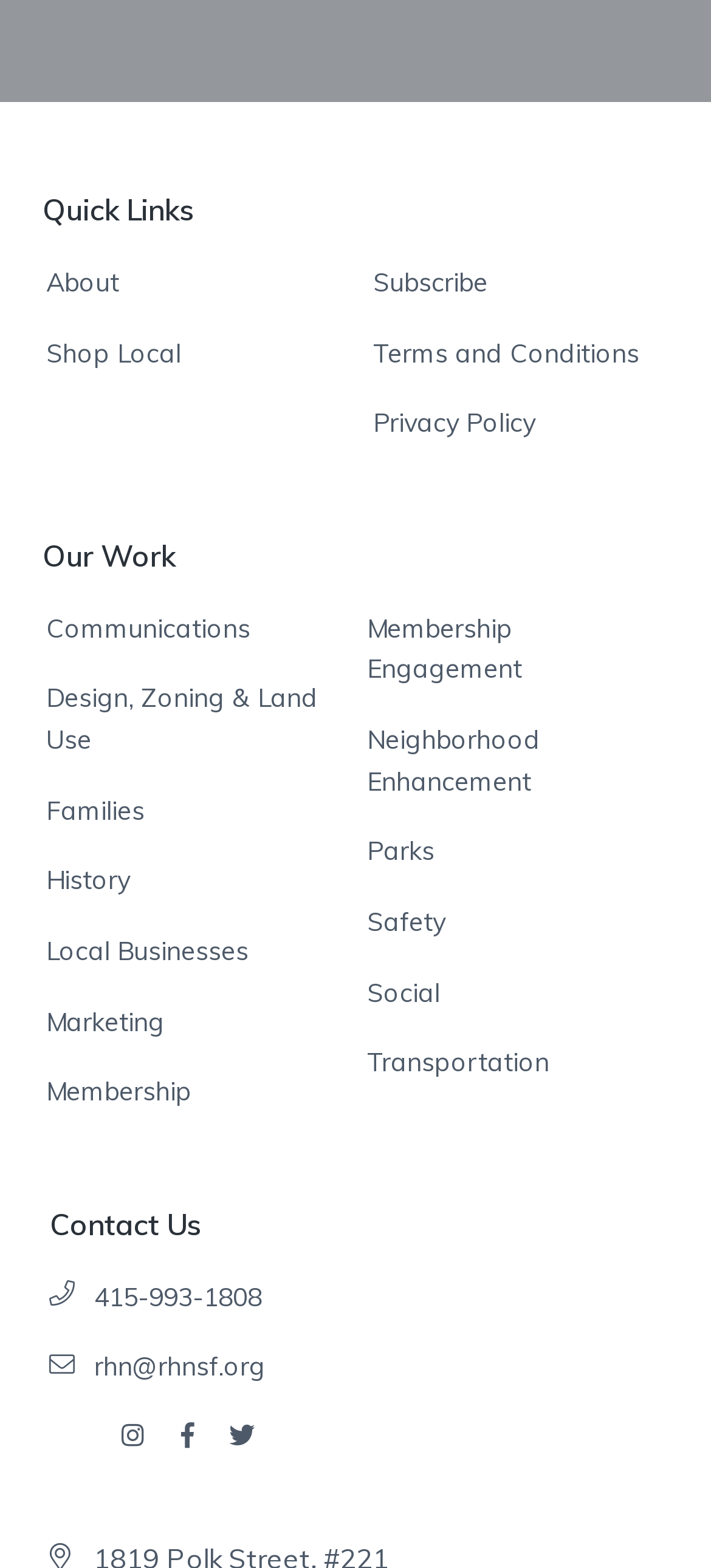Show the bounding box coordinates of the element that should be clicked to complete the task: "Check Social".

[0.516, 0.62, 0.619, 0.646]